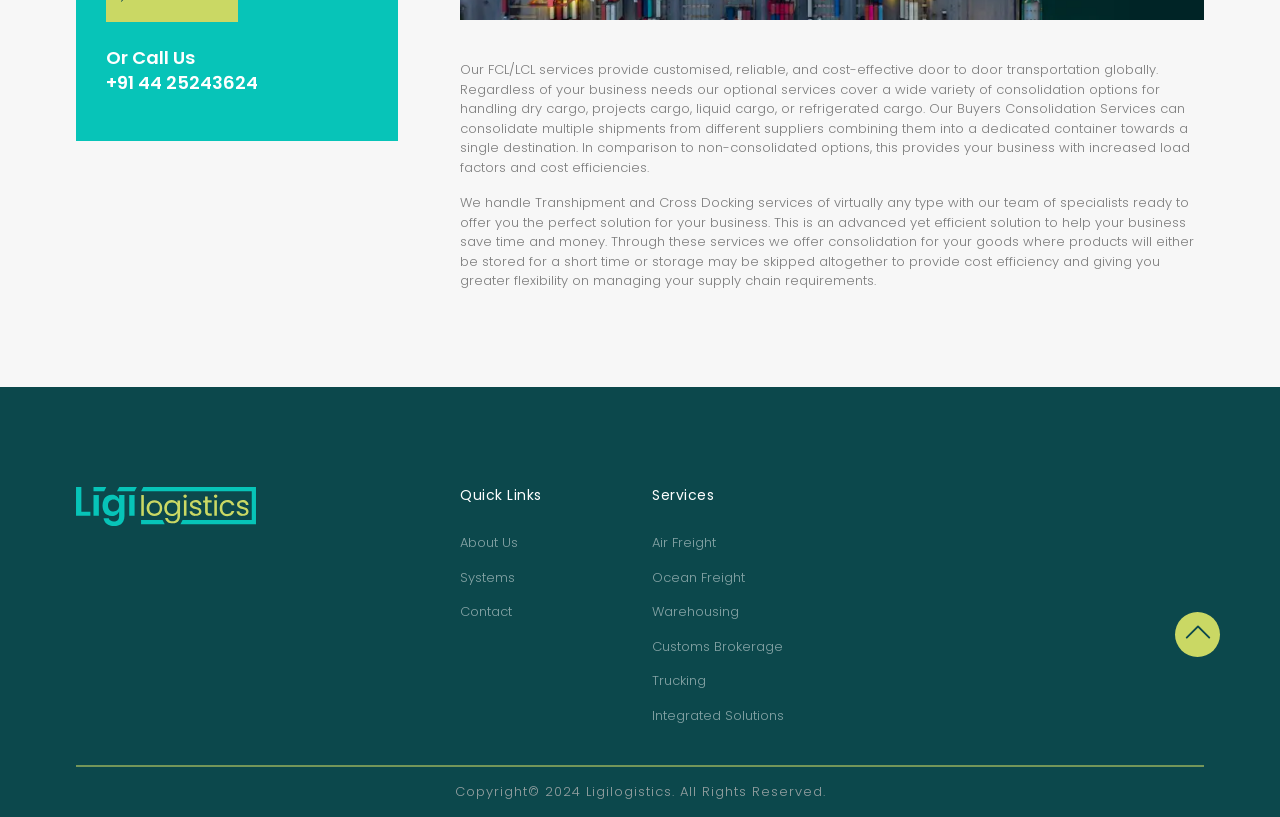Based on the element description: "Integrated Solutions", identify the bounding box coordinates for this UI element. The coordinates must be four float numbers between 0 and 1, listed as [left, top, right, bottom].

[0.509, 0.864, 0.641, 0.888]